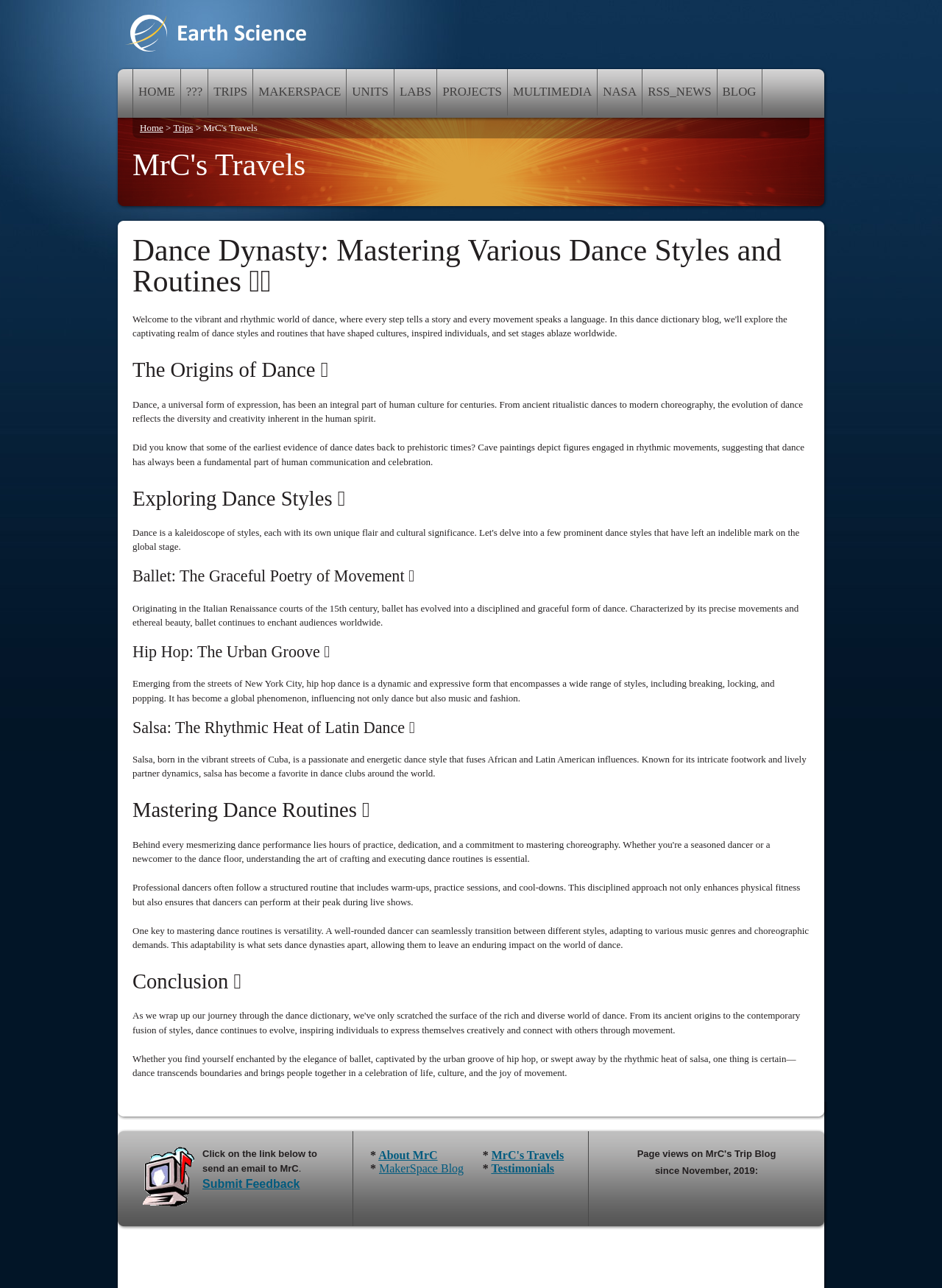Pinpoint the bounding box coordinates of the clickable element to carry out the following instruction: "Read about MrC's Travels."

[0.141, 0.116, 0.547, 0.14]